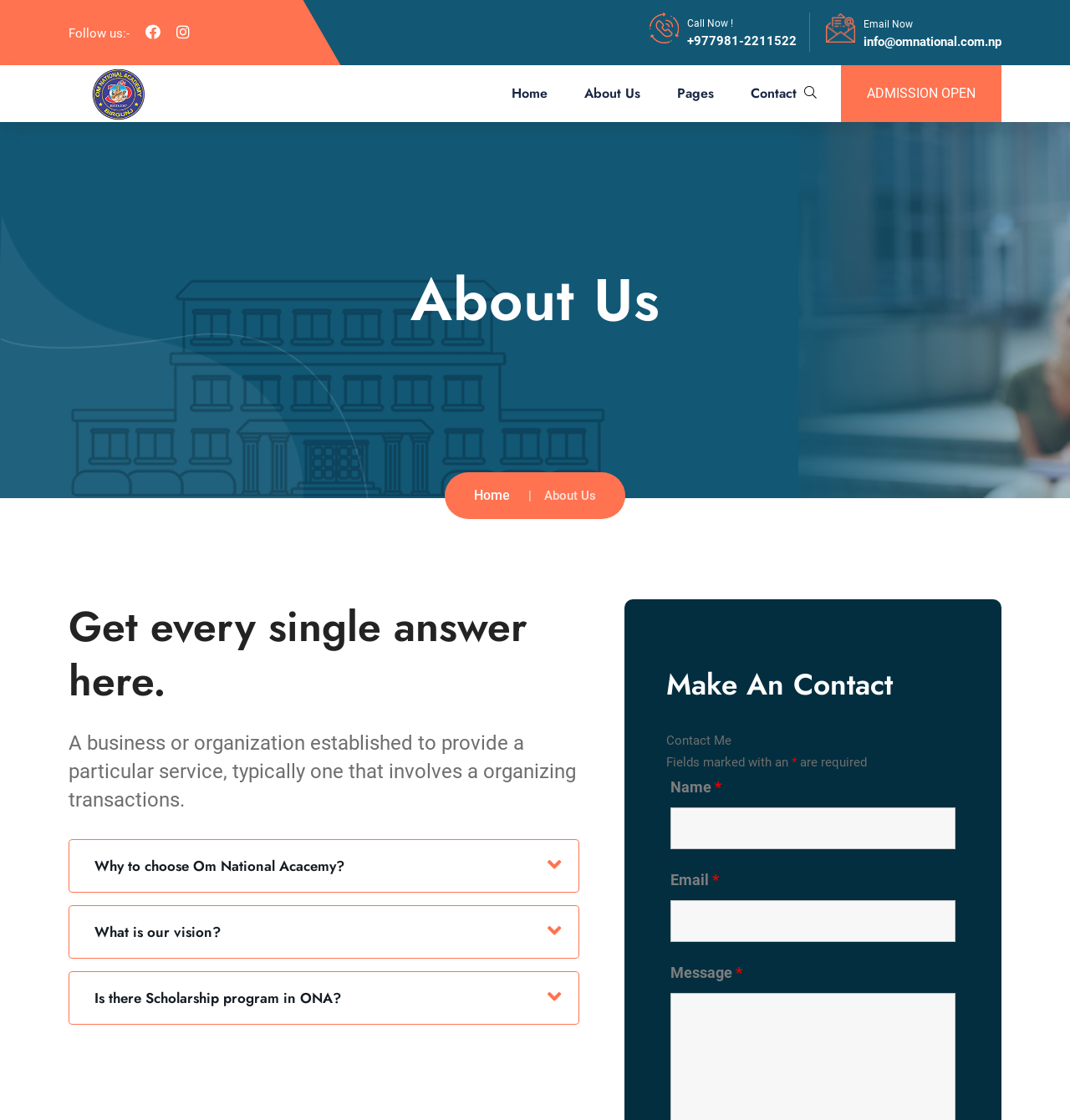Identify the bounding box coordinates for the UI element described by the following text: "Pages". Provide the coordinates as four float numbers between 0 and 1, in the format [left, top, right, bottom].

[0.633, 0.059, 0.667, 0.108]